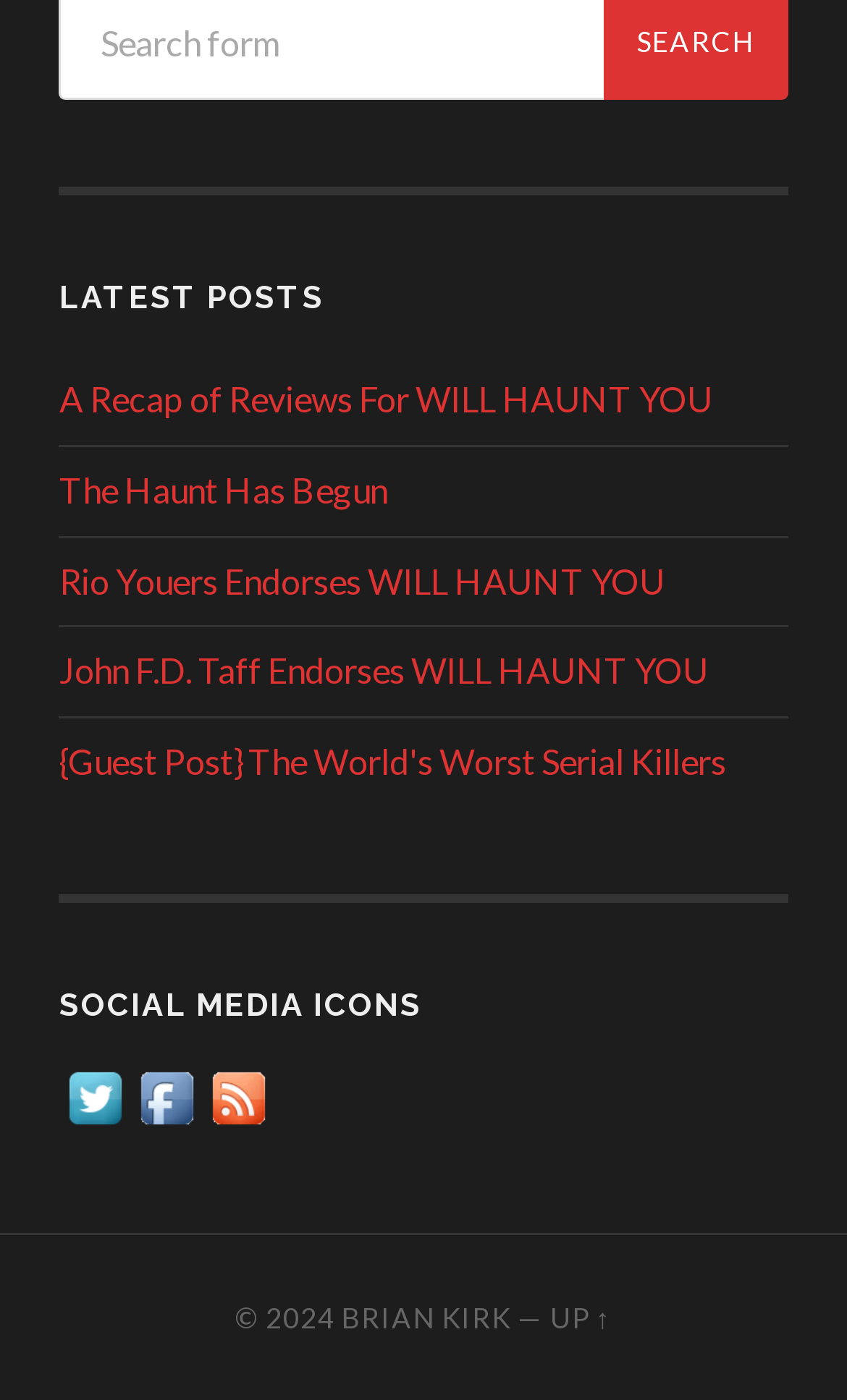Please find the bounding box coordinates of the element that you should click to achieve the following instruction: "Visit the Twitter page". The coordinates should be presented as four float numbers between 0 and 1: [left, top, right, bottom].

[0.07, 0.785, 0.155, 0.815]